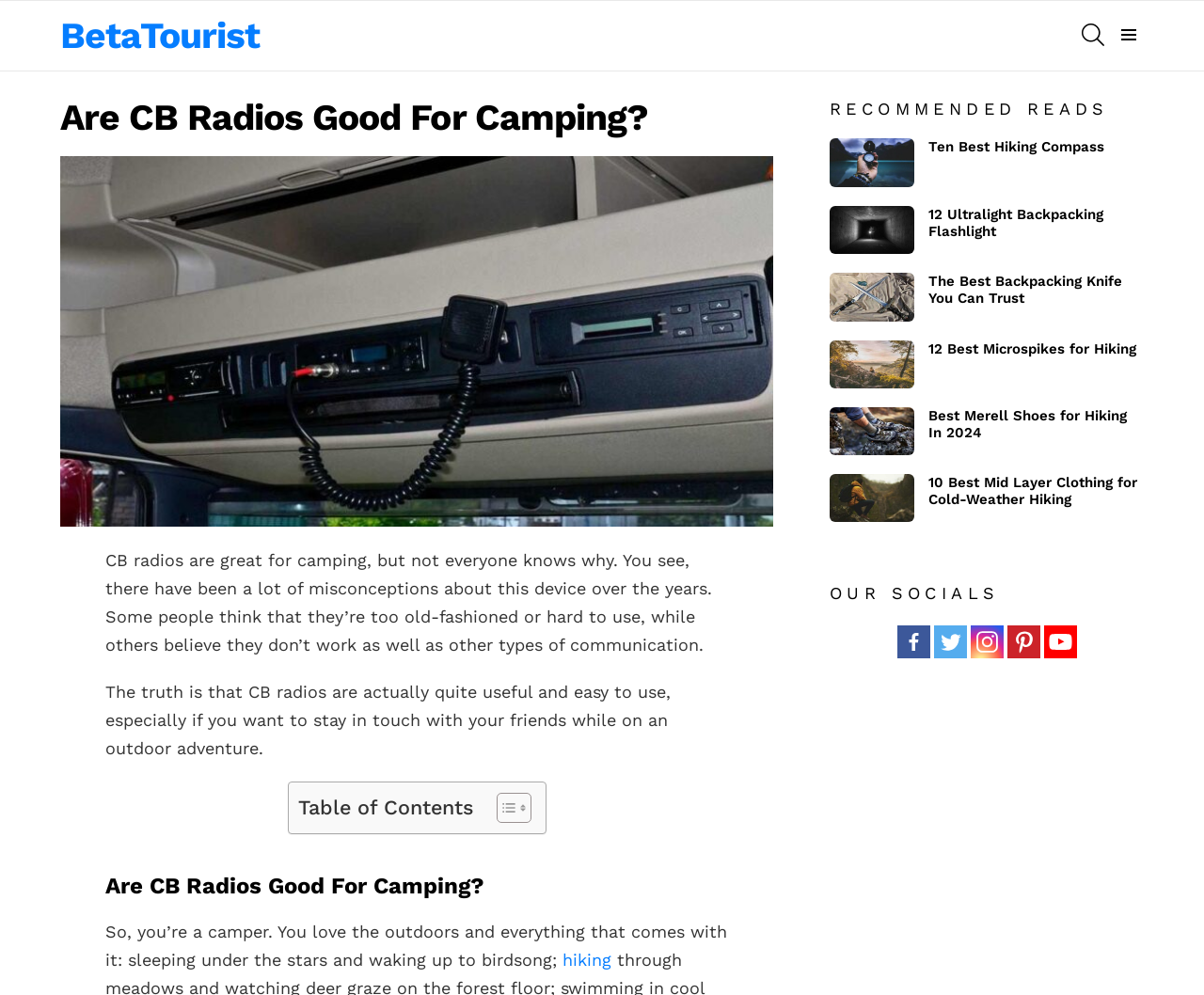Please specify the bounding box coordinates of the clickable region to carry out the following instruction: "Follow the 'Facebook' link". The coordinates should be four float numbers between 0 and 1, in the format [left, top, right, bottom].

[0.745, 0.628, 0.772, 0.662]